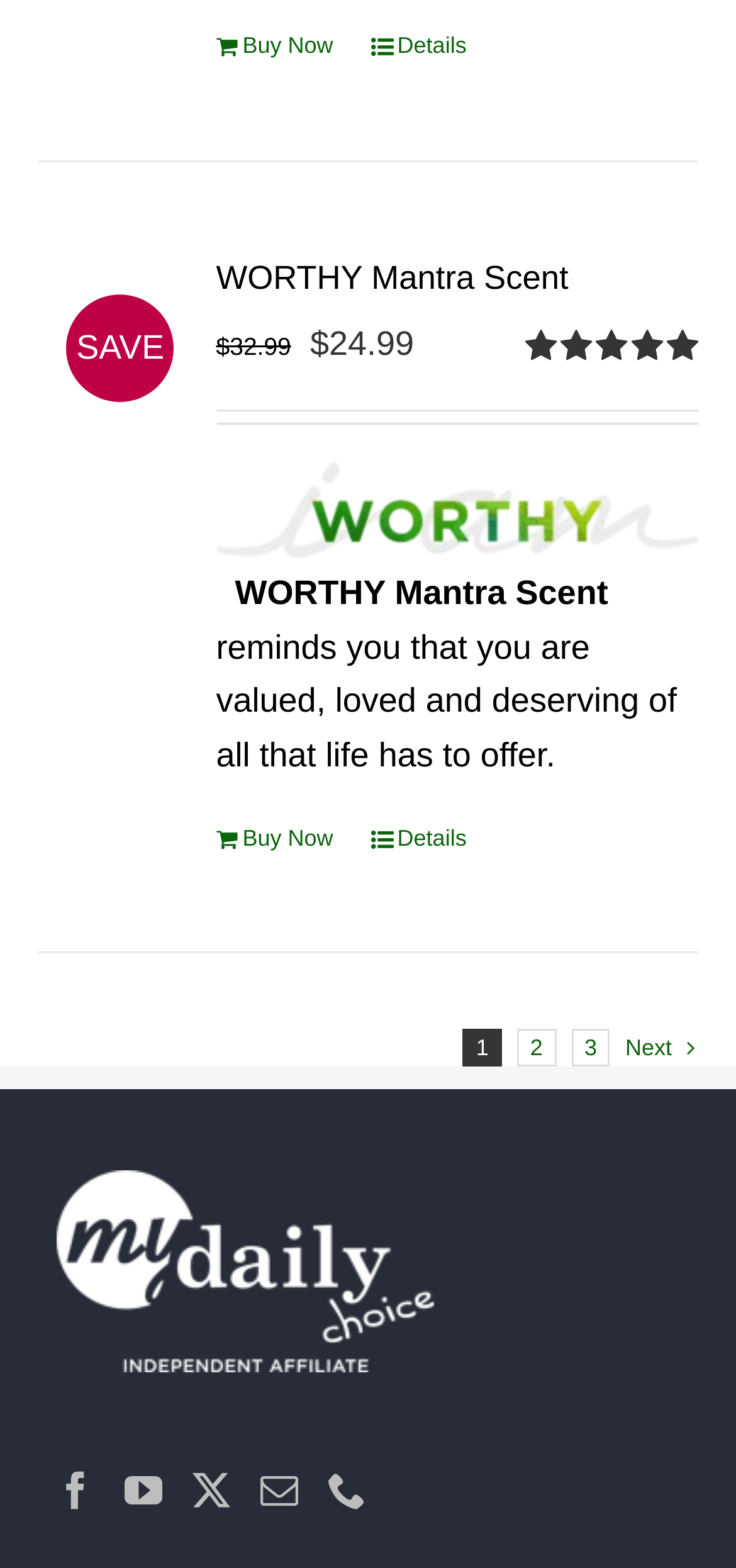Kindly respond to the following question with a single word or a brief phrase: 
How many rating stars does WORTHY Mantra Scent have?

5